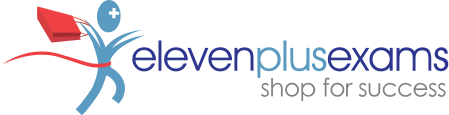Deliver an in-depth description of the image, highlighting major points.

The image features the logo of Eleven Plus Exams, a platform aimed at helping students prepare for 11+ exams. The design incorporates a graphic element of a figure in motion, symbolizing progress and success in educational pursuits. Accompanying the figure is the brand name "elevenplusexams," which is enhanced with a calming blue gradient, and the tagline "shop for success" in a softer grey font. This imagery encapsulates the mission of the organization to provide resources and support for students and parents navigating the challenges of 11+ exam preparation. The logo’s modern and inviting aesthetic aims to instill confidence and motivation in its audience.